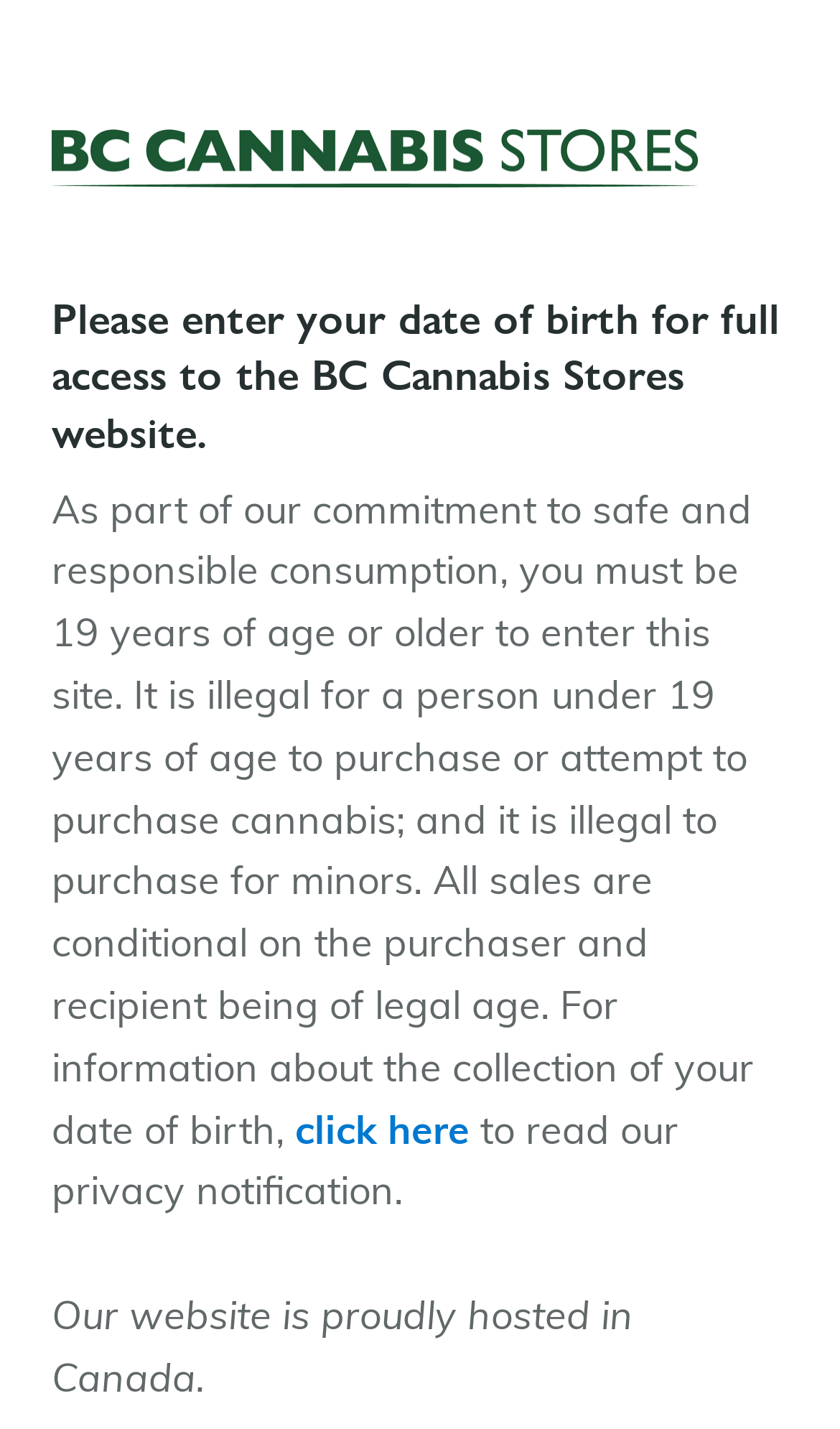Please reply to the following question using a single word or phrase: 
What is the condition for all sales?

Purchaser and recipient being of legal age